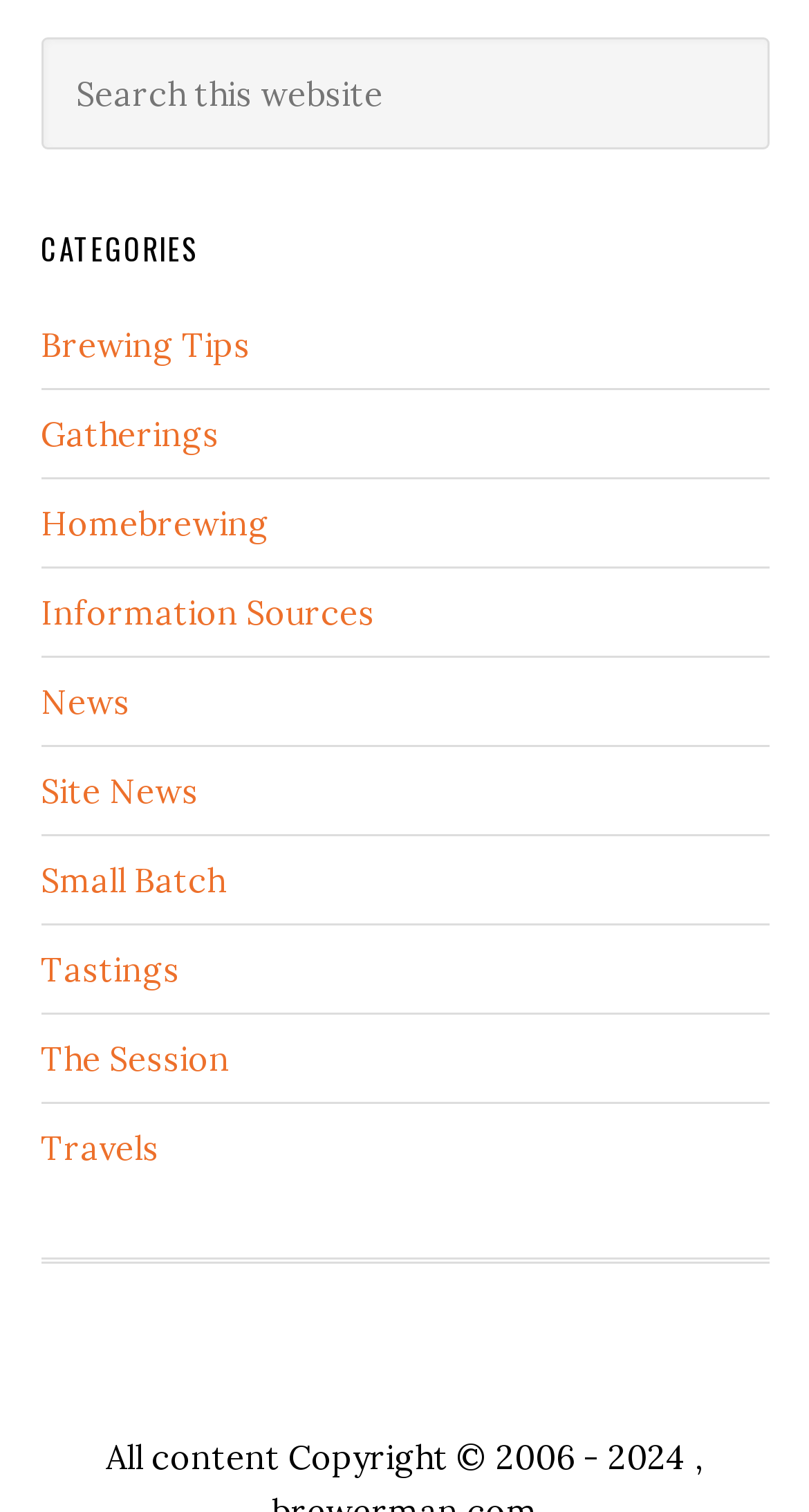Determine the bounding box coordinates for the UI element described. Format the coordinates as (top-left x, top-left y, bottom-right x, bottom-right y) and ensure all values are between 0 and 1. Element description: APPLY NOW

None